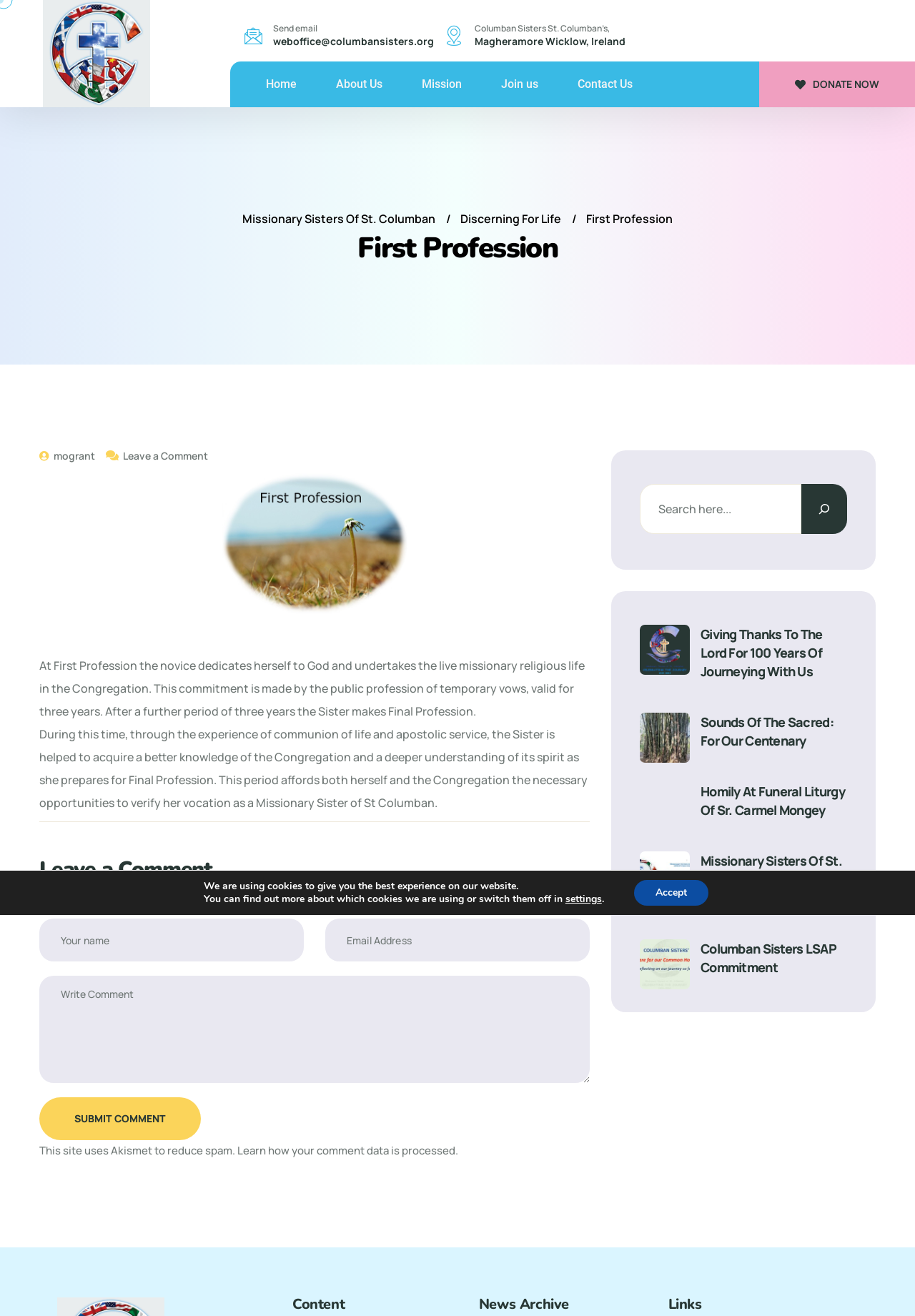Bounding box coordinates are specified in the format (top-left x, top-left y, bottom-right x, bottom-right y). All values are floating point numbers bounded between 0 and 1. Please provide the bounding box coordinate of the region this sentence describes: name="s" placeholder="Search here..."

[0.699, 0.368, 0.876, 0.406]